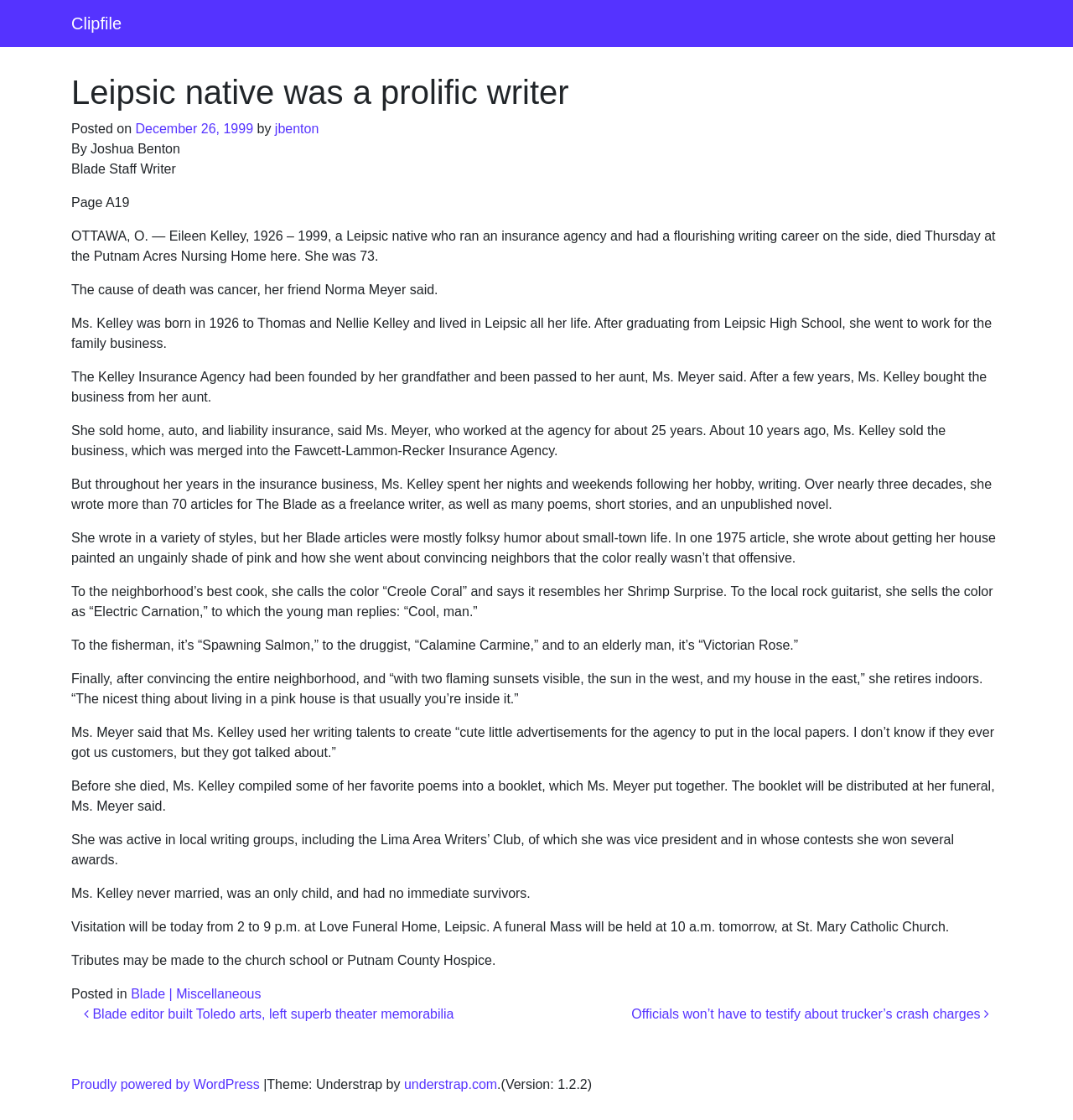Provide a thorough description of the webpage you see.

This webpage is an article about Eileen Kelley, a Leipsic native who was a prolific writer and ran an insurance agency. At the top of the page, there is a navigation menu and a heading that reads "Leipsic native was a prolific writer – Clipfile". Below this, there is a main content area that contains an article with a heading that reads "Leipsic native was a prolific writer".

The article is divided into several sections, with the first section providing an introduction to Eileen Kelley's life and career. This section includes a brief biography, mentioning her birth and death dates, and her work as an insurance agent and writer.

The next section describes Kelley's writing career, mentioning that she wrote over 70 articles for The Blade as a freelance writer, as well as many poems, short stories, and an unpublished novel. There is also a quote from one of her articles, which is a humorous piece about getting her house painted pink.

The article then goes on to describe Kelley's involvement in local writing groups, including the Lima Area Writers' Club, and mentions that she won several awards for her writing. It also notes that she never married and had no immediate survivors.

The final section of the article provides information about Kelley's funeral and memorial services, including the location and time of the visitation and funeral Mass.

At the bottom of the page, there is a footer section that contains links to related articles and a copyright notice. There are also several links to other articles on the website, including one to a Blade editor's article about Toledo arts and another to an article about trucker's crash charges.

Overall, the webpage is a tribute to Eileen Kelley's life and career as a writer and insurance agent, and provides a detailed account of her accomplishments and legacy.